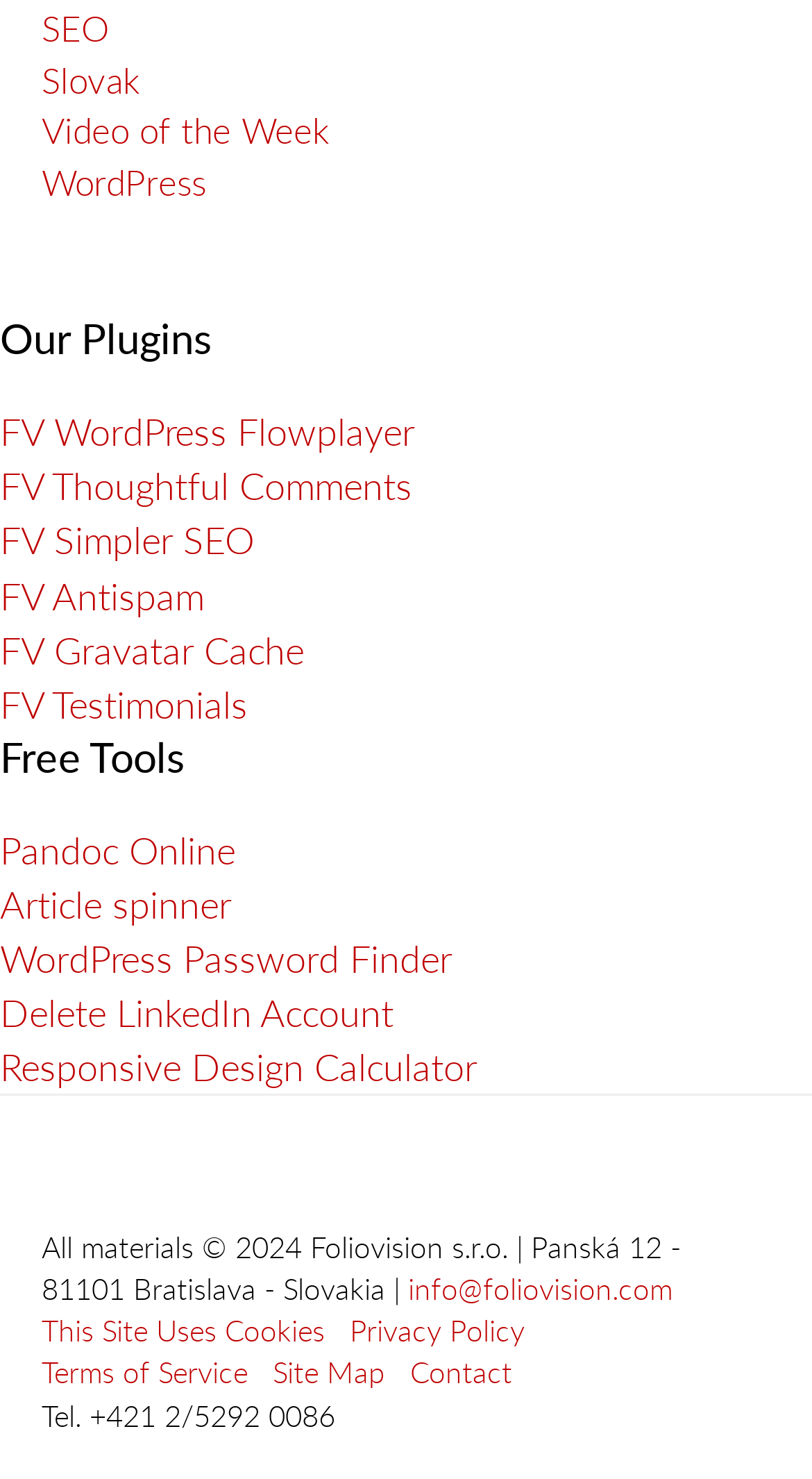Find the bounding box coordinates of the element to click in order to complete the given instruction: "Explore the FV WordPress Flowplayer plugin."

[0.0, 0.275, 0.51, 0.309]